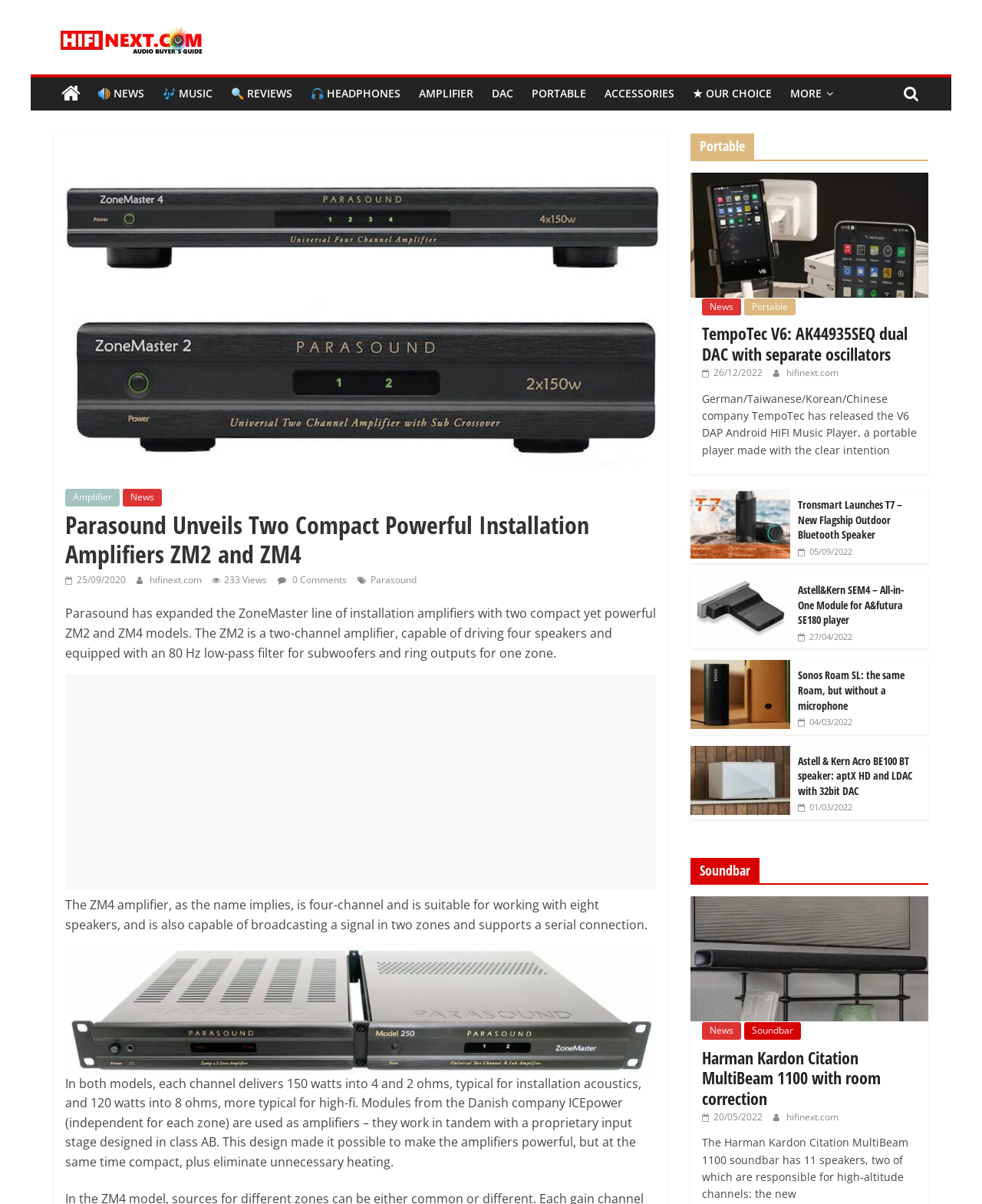Determine the heading of the webpage and extract its text content.

Parasound Unveils Two Compact Powerful Installation Amplifiers ZM2 and ZM4